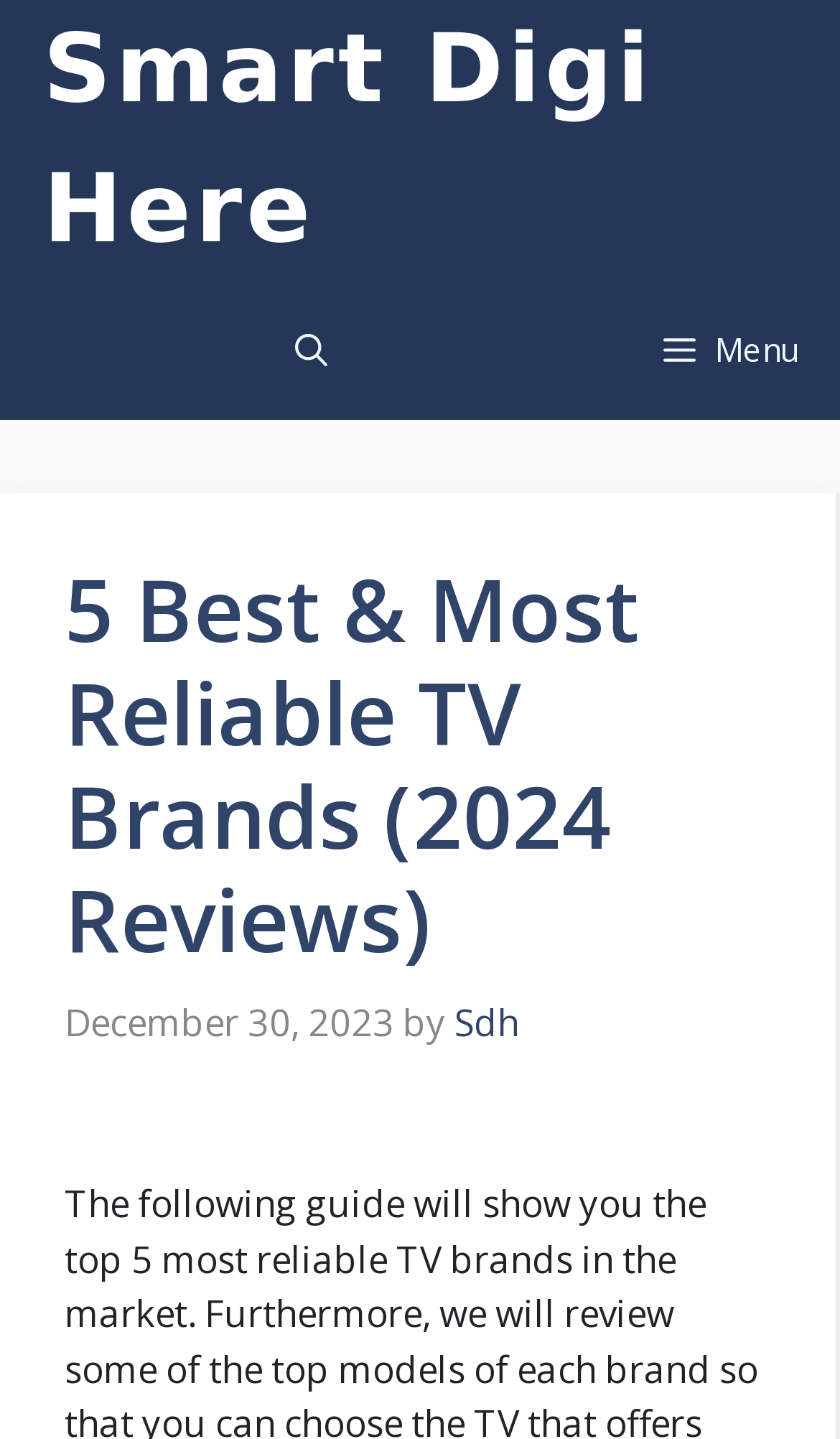Generate the text of the webpage's primary heading.

5 Best & Most Reliable TV Brands (2024 Reviews)